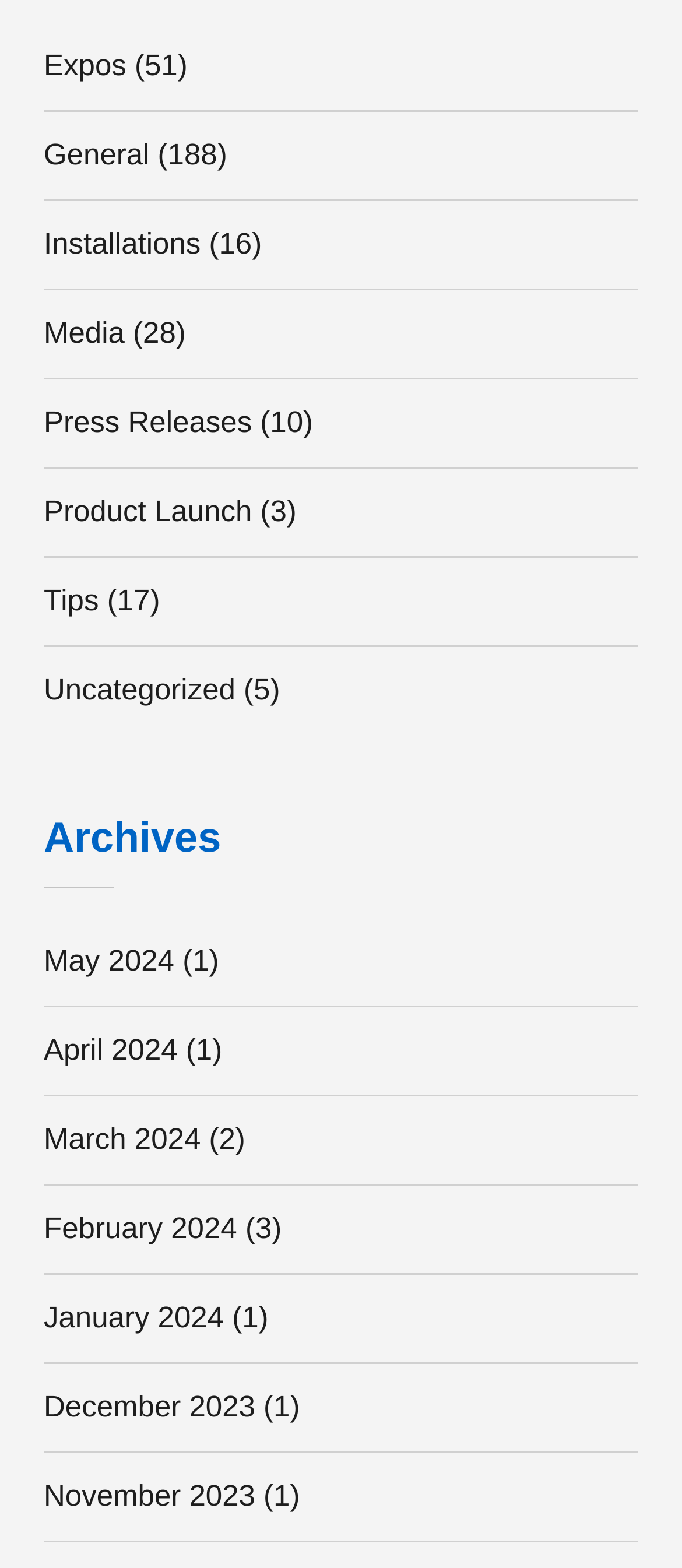Using the webpage screenshot and the element description Press Releases, determine the bounding box coordinates. Specify the coordinates in the format (top-left x, top-left y, bottom-right x, bottom-right y) with values ranging from 0 to 1.

[0.064, 0.259, 0.369, 0.28]